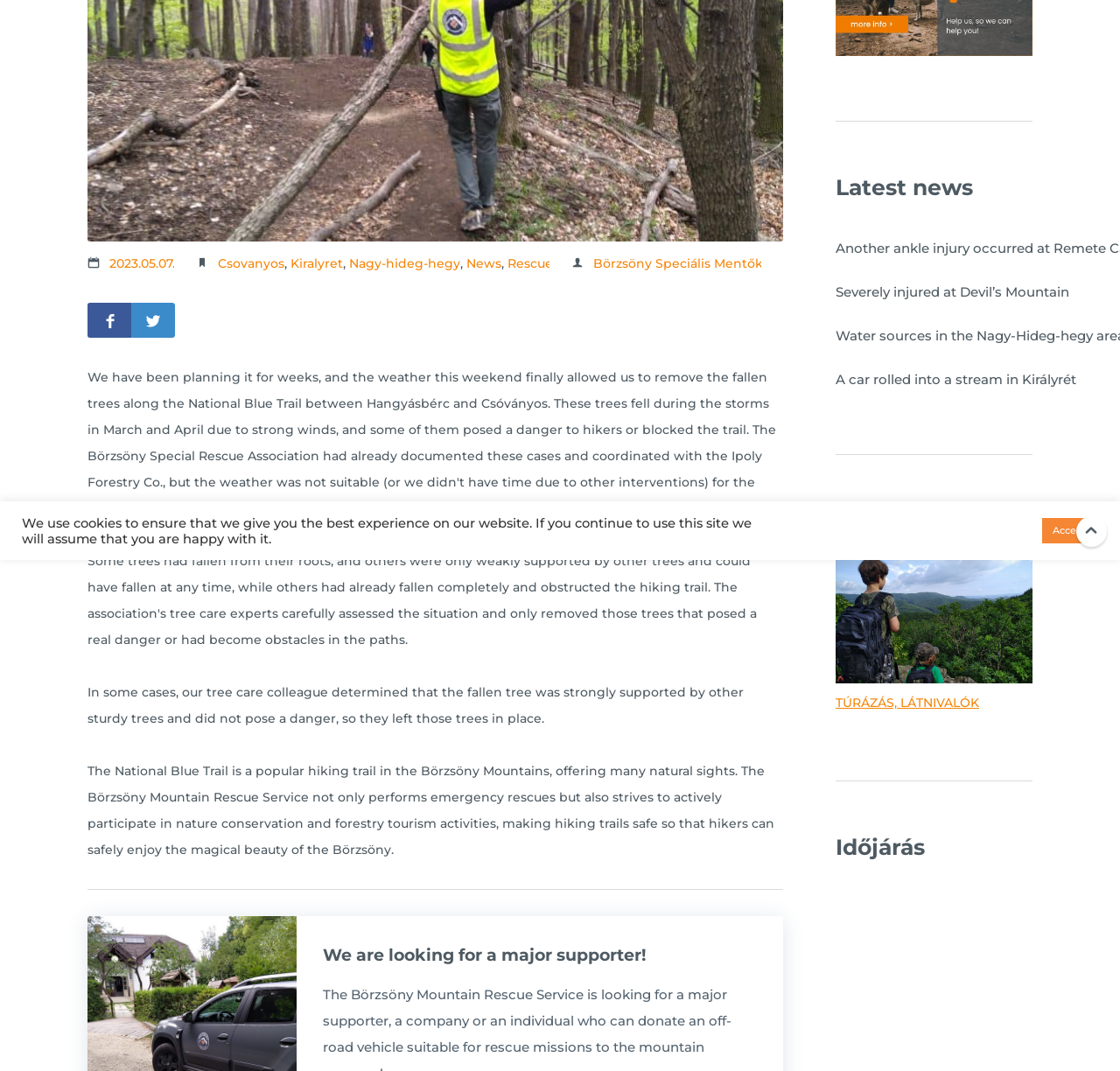Using the webpage screenshot, find the UI element described by THINK@sdi.com.my. Provide the bounding box coordinates in the format (top-left x, top-left y, bottom-right x, bottom-right y), ensuring all values are floating point numbers between 0 and 1.

None